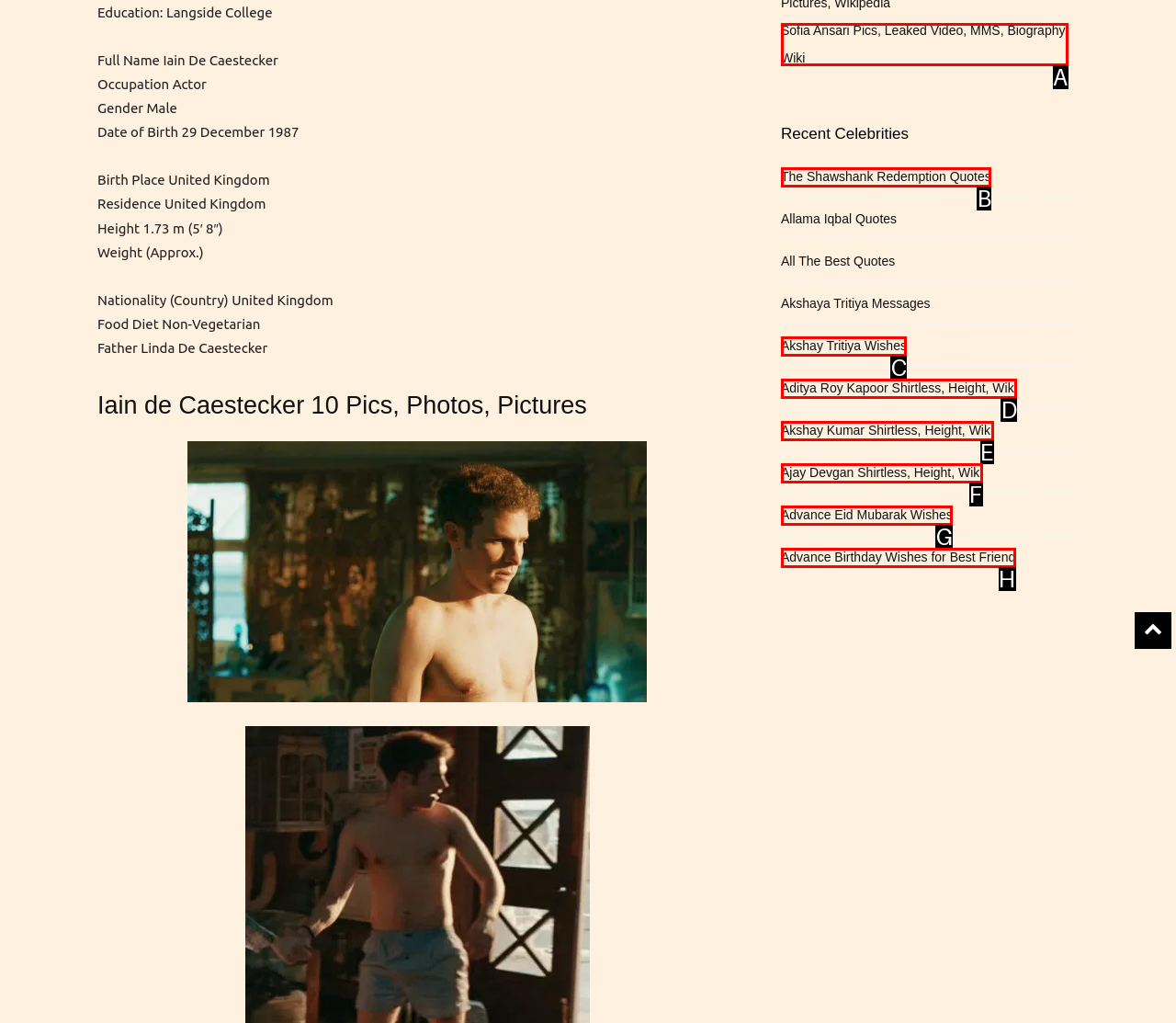Based on the description: Akshay Tritiya Wishes
Select the letter of the corresponding UI element from the choices provided.

C